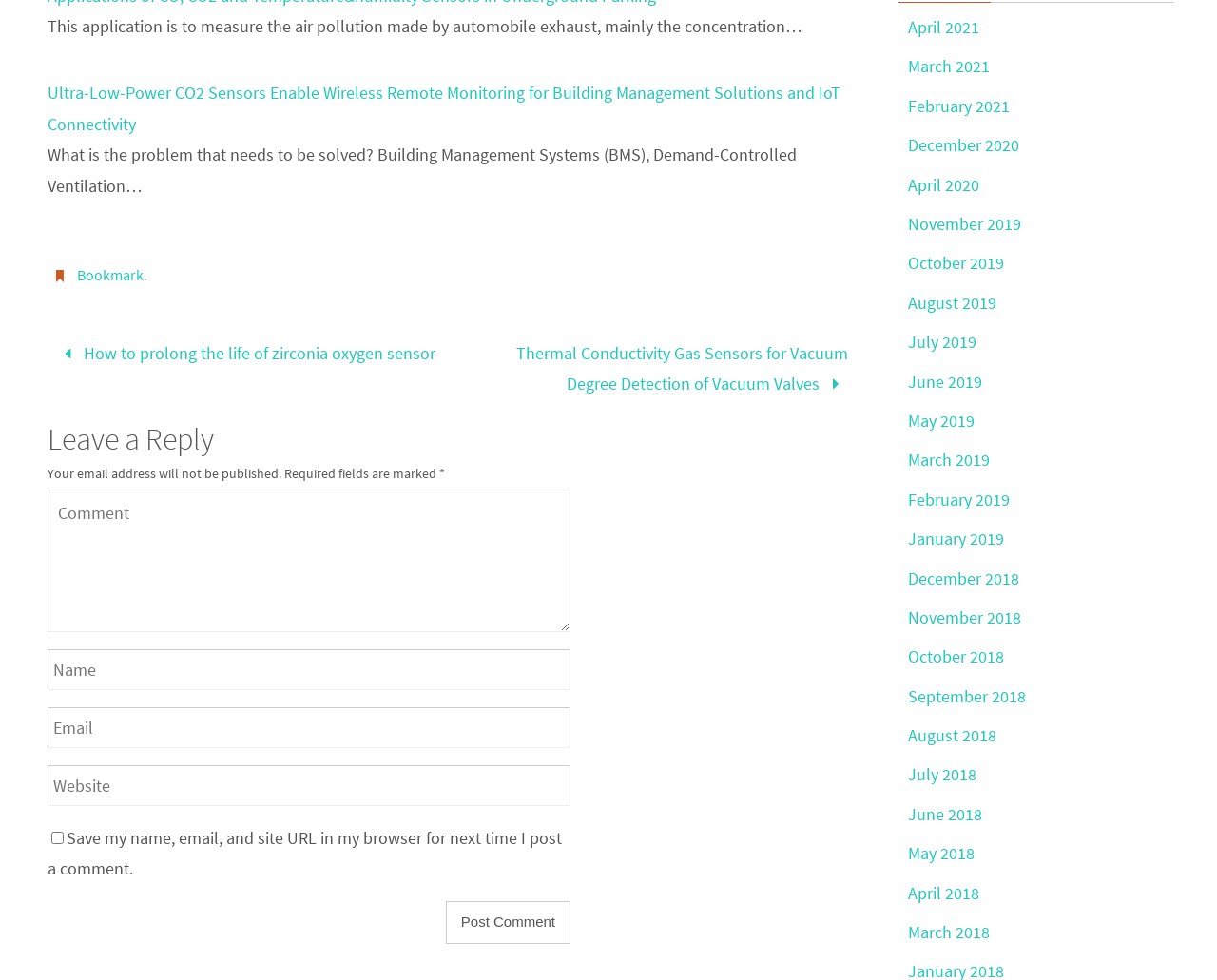Please find the bounding box coordinates of the clickable region needed to complete the following instruction: "Post a comment". The bounding box coordinates must consist of four float numbers between 0 and 1, i.e., [left, top, right, bottom].

[0.366, 0.92, 0.469, 0.963]